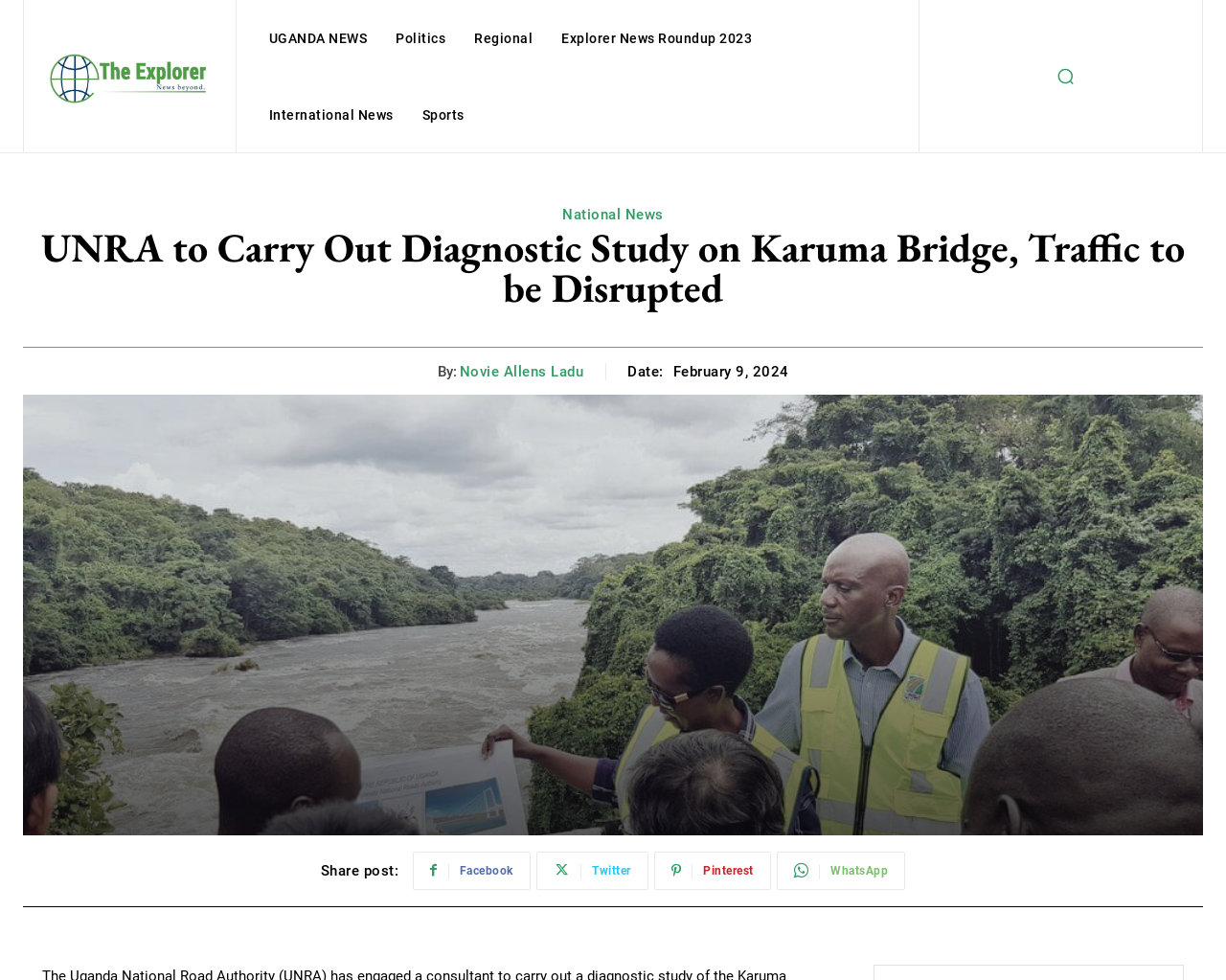Who is the author of the article?
Using the information from the image, provide a comprehensive answer to the question.

The question asks about the author of the article. From the webpage, we can see that the author's name is mentioned as 'Novie Allens Ladu' next to the 'By:' label.